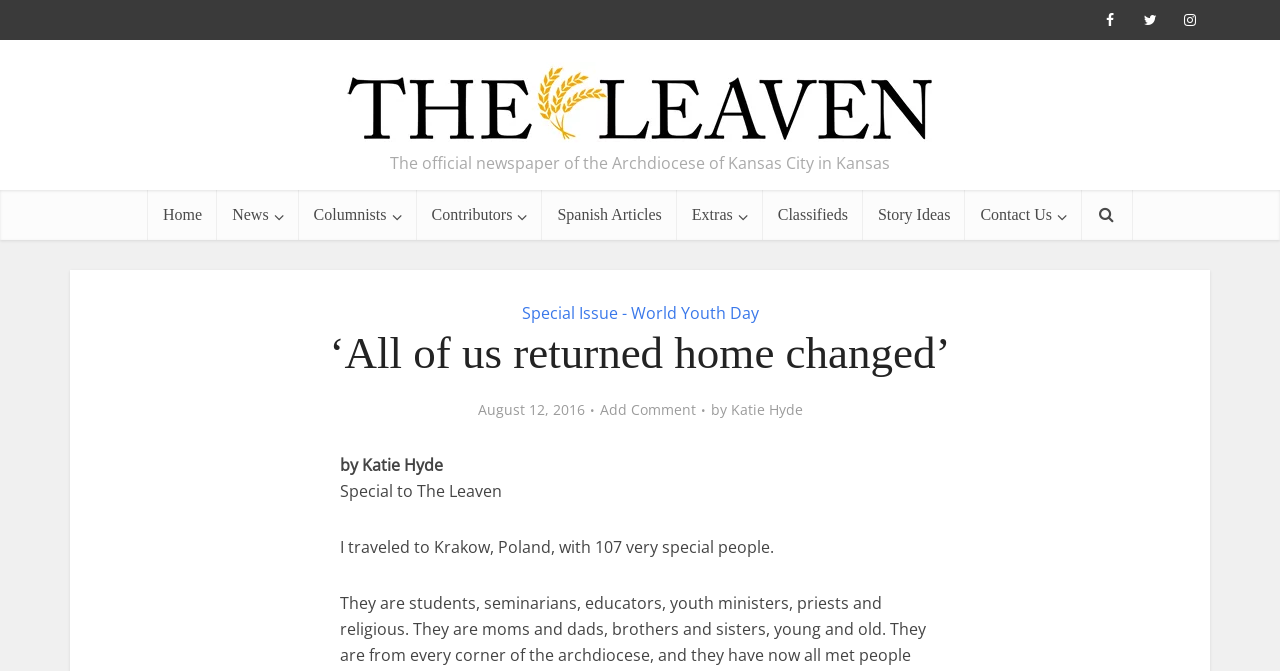Determine the bounding box coordinates of the area to click in order to meet this instruction: "Browse issues".

None